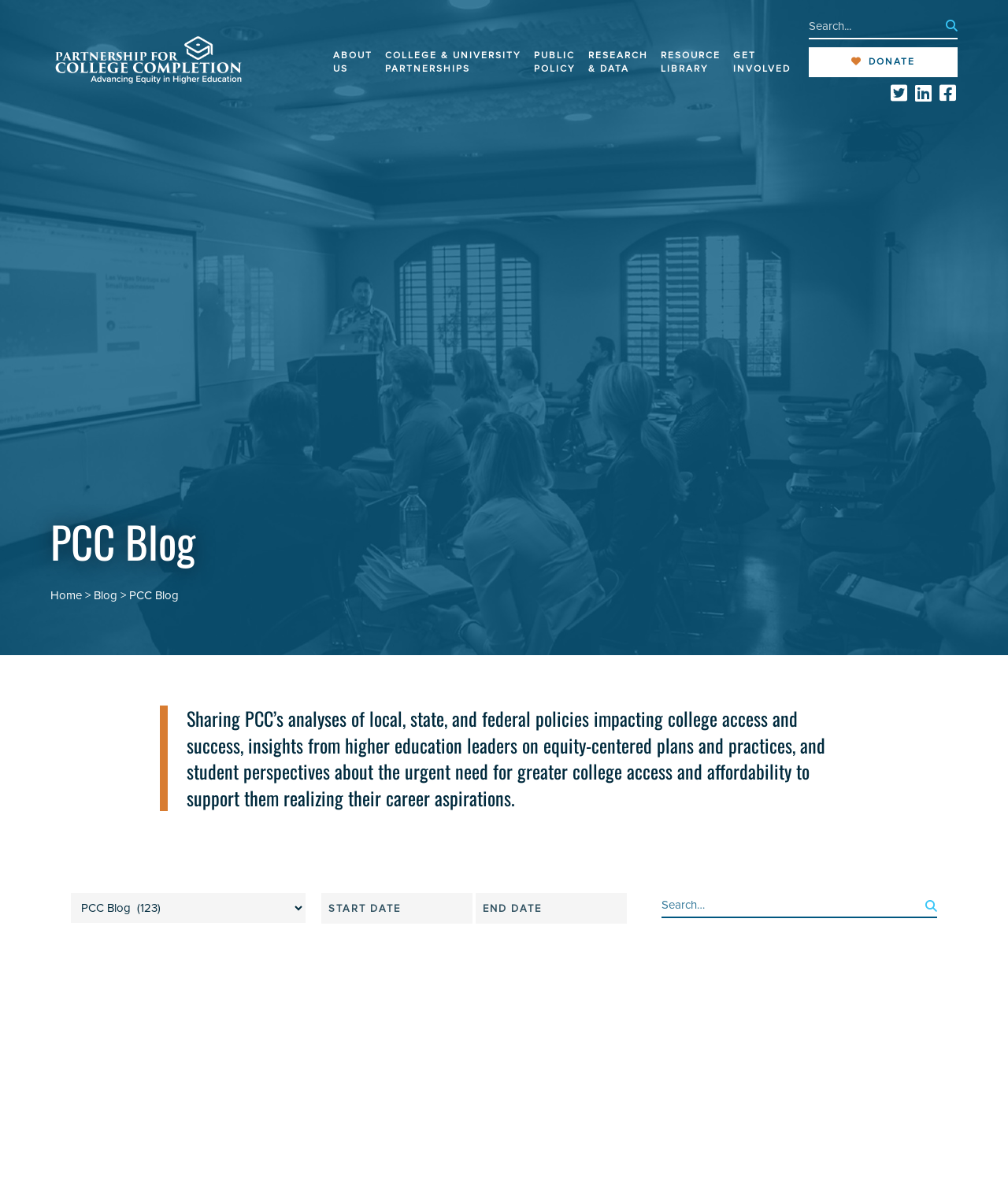Specify the bounding box coordinates for the region that must be clicked to perform the given instruction: "Click the 'DONATE' button".

[0.802, 0.04, 0.95, 0.066]